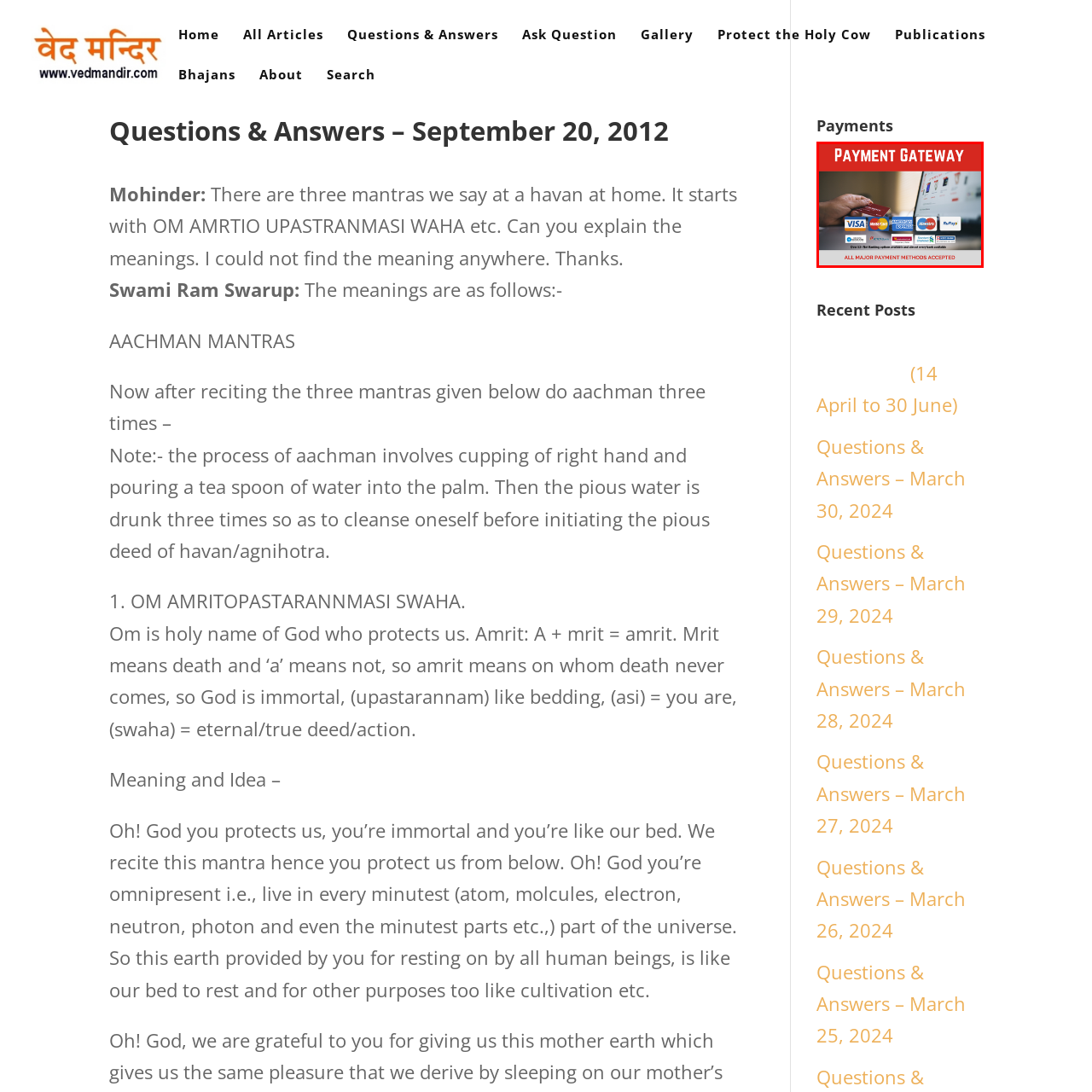View the image inside the red box and answer the question briefly with a word or phrase:
What is emphasized at the bottom of the image?

Inclusive payment options